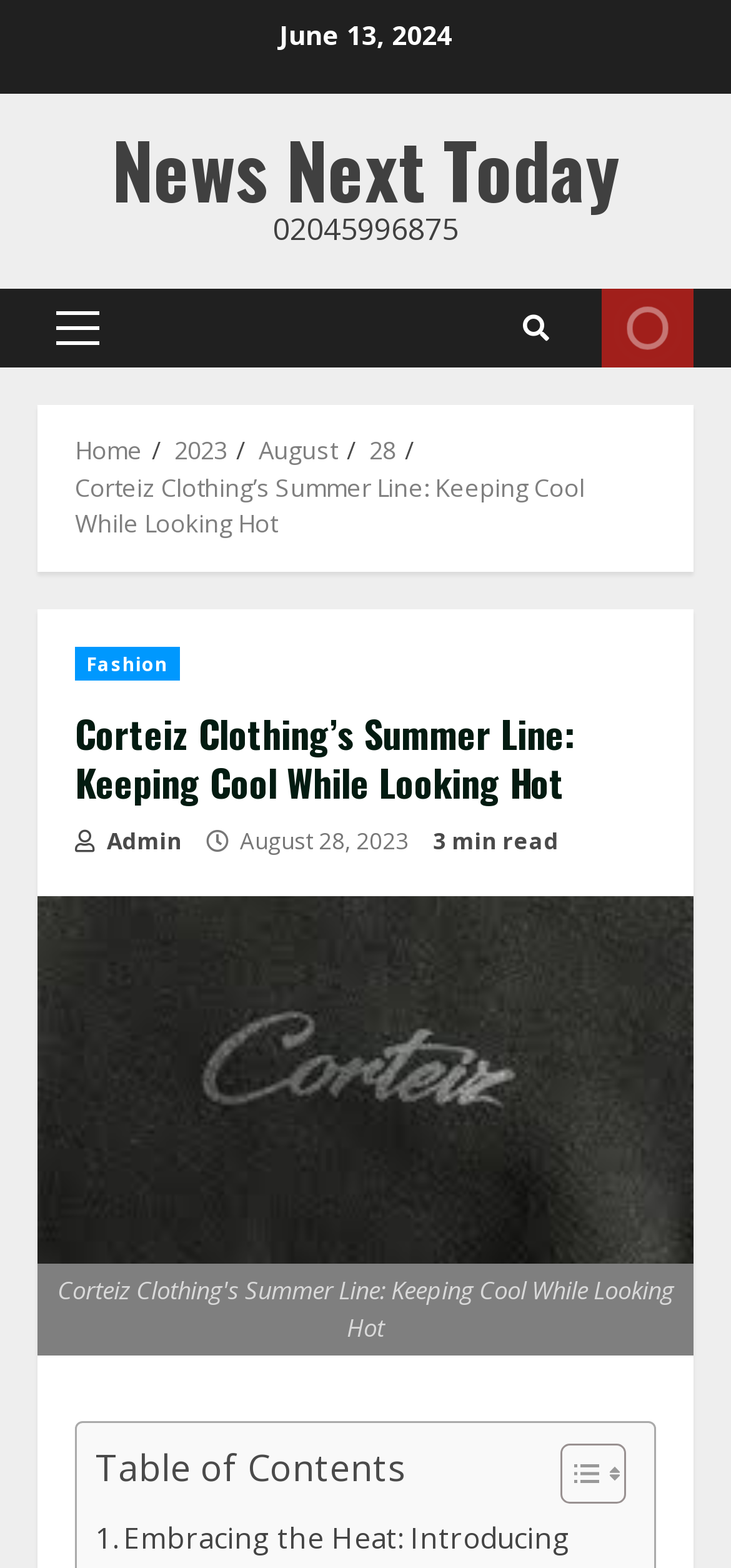Identify the bounding box coordinates of the element to click to follow this instruction: 'View 'Fashion''. Ensure the coordinates are four float values between 0 and 1, provided as [left, top, right, bottom].

[0.103, 0.412, 0.245, 0.433]